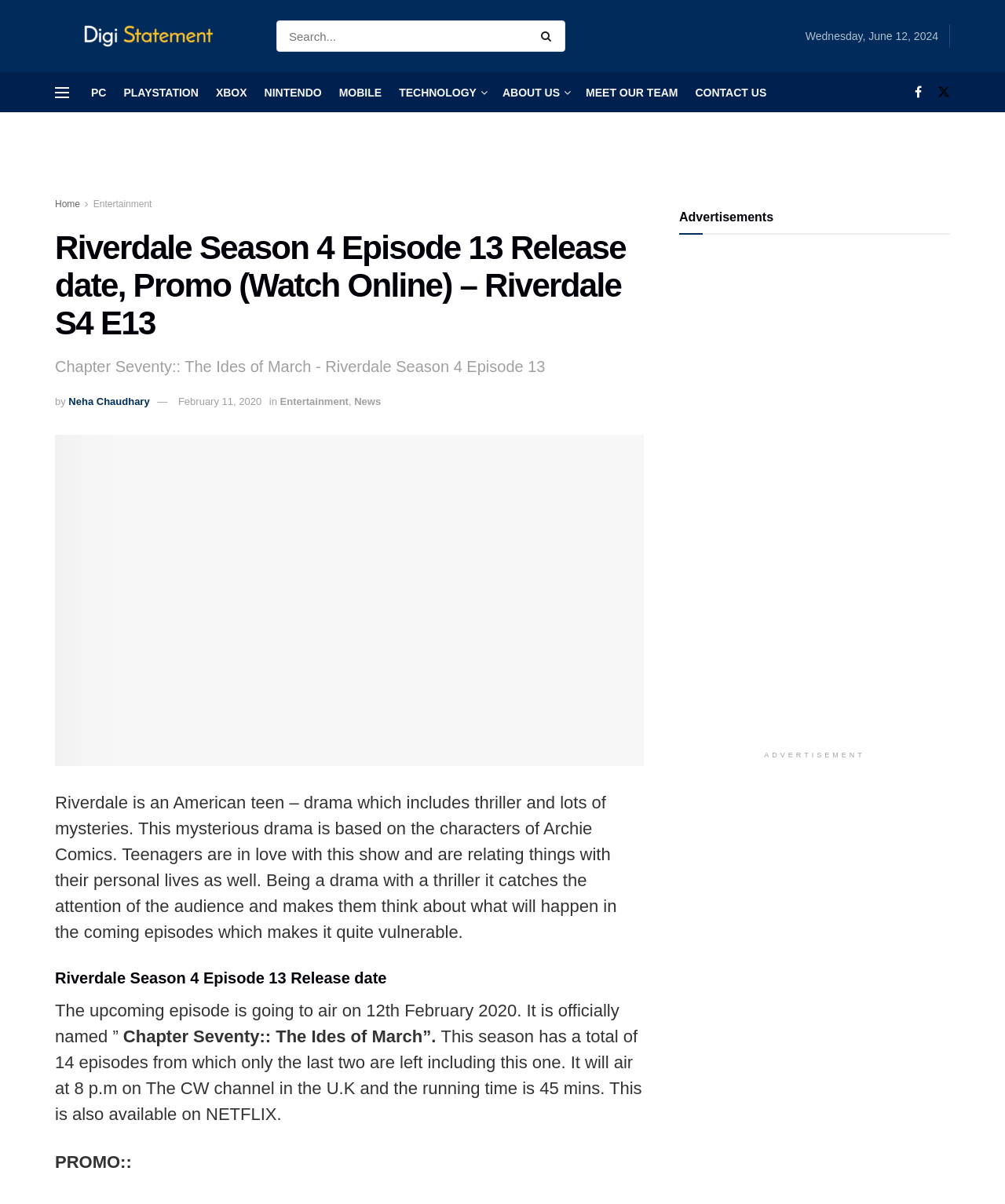Look at the image and write a detailed answer to the question: 
What is the genre of the TV show Riverdale?

I found the answer by looking at the text content of the webpage, specifically the section that describes the TV show Riverdale. The text mentions that Riverdale is an American teen drama which includes thriller and lots of mysteries.